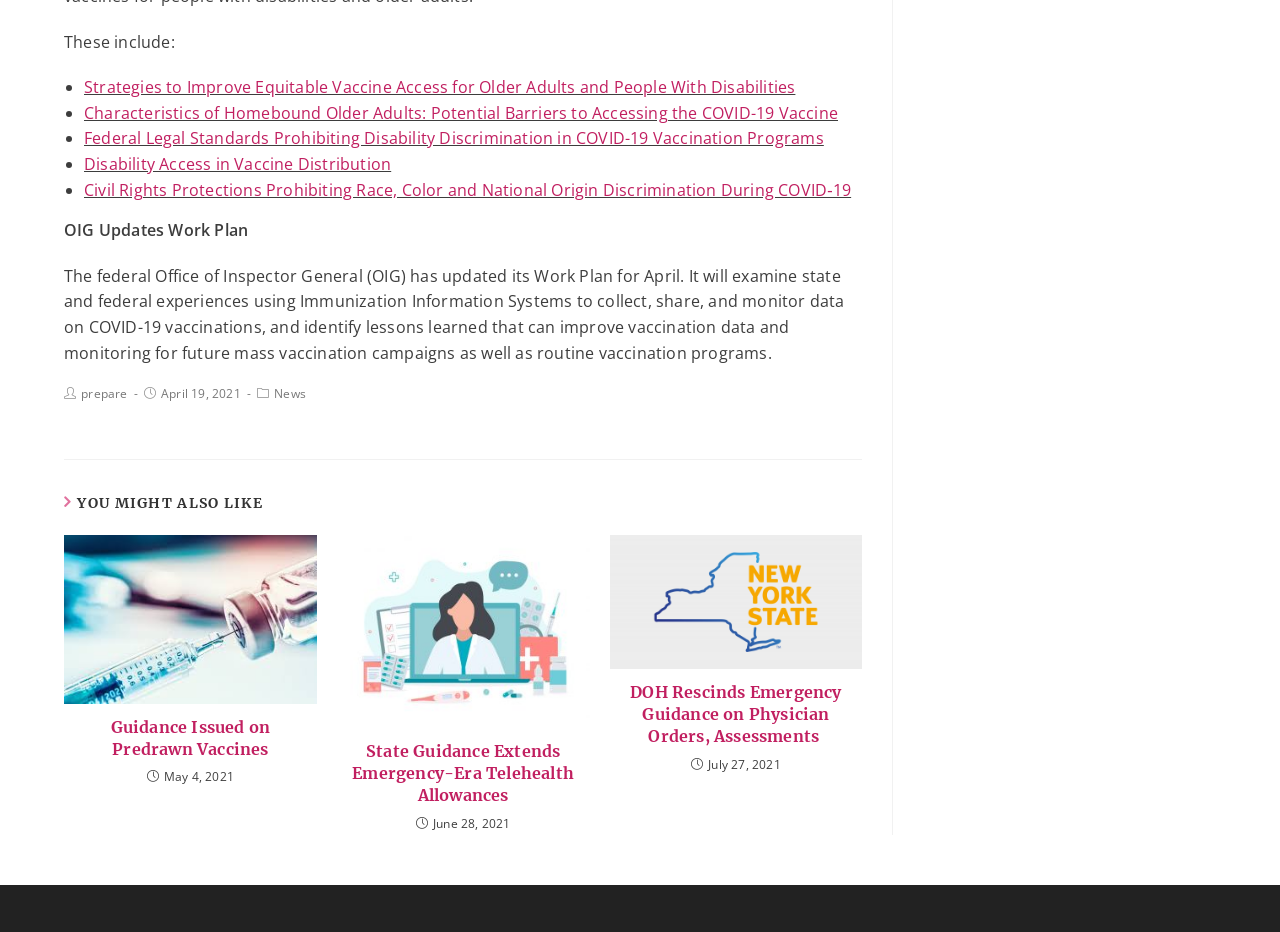Pinpoint the bounding box coordinates of the element to be clicked to execute the instruction: "Read the article 'Guidance Issued on Predrawn Vaccines'".

[0.05, 0.575, 0.247, 0.755]